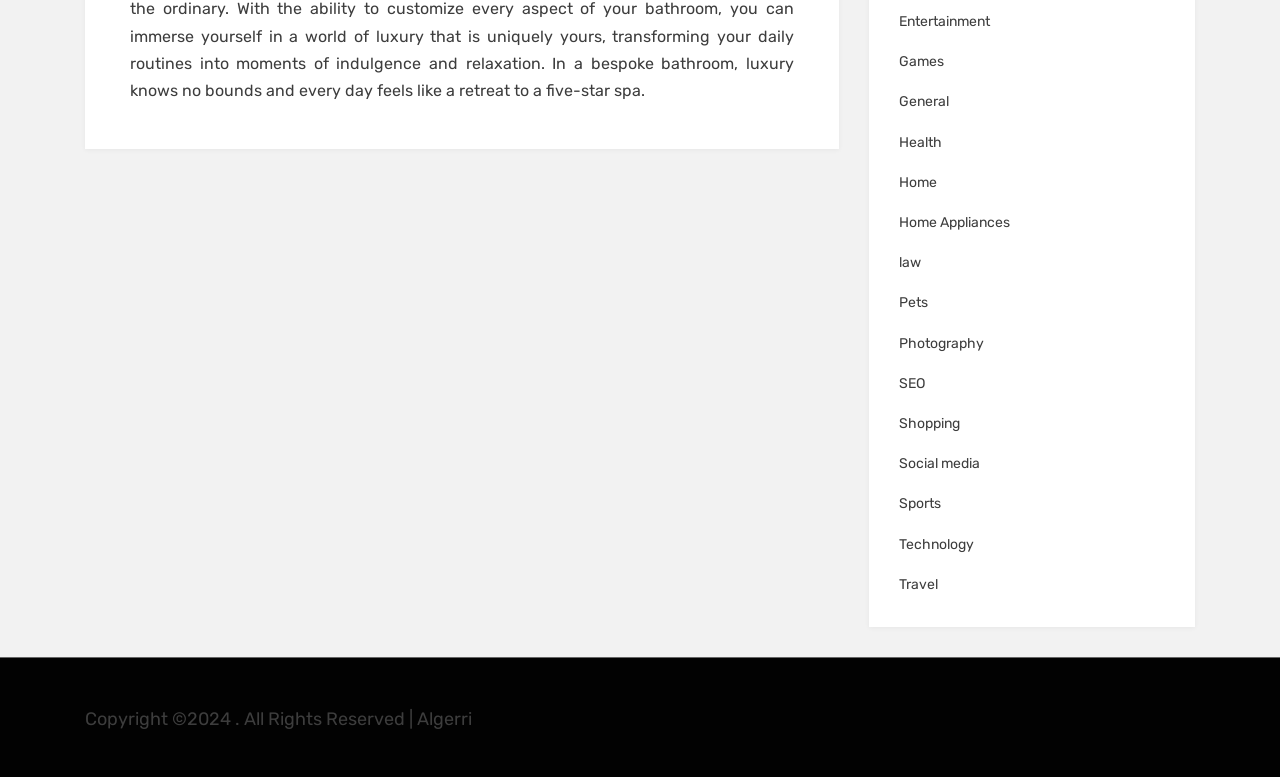Is the webpage related to a specific industry or topic?
Provide a detailed answer to the question, using the image to inform your response.

Based on the categories and links provided on the webpage, it appears that the website is a general-purpose website that covers a wide range of topics and industries, rather than being focused on a specific one.